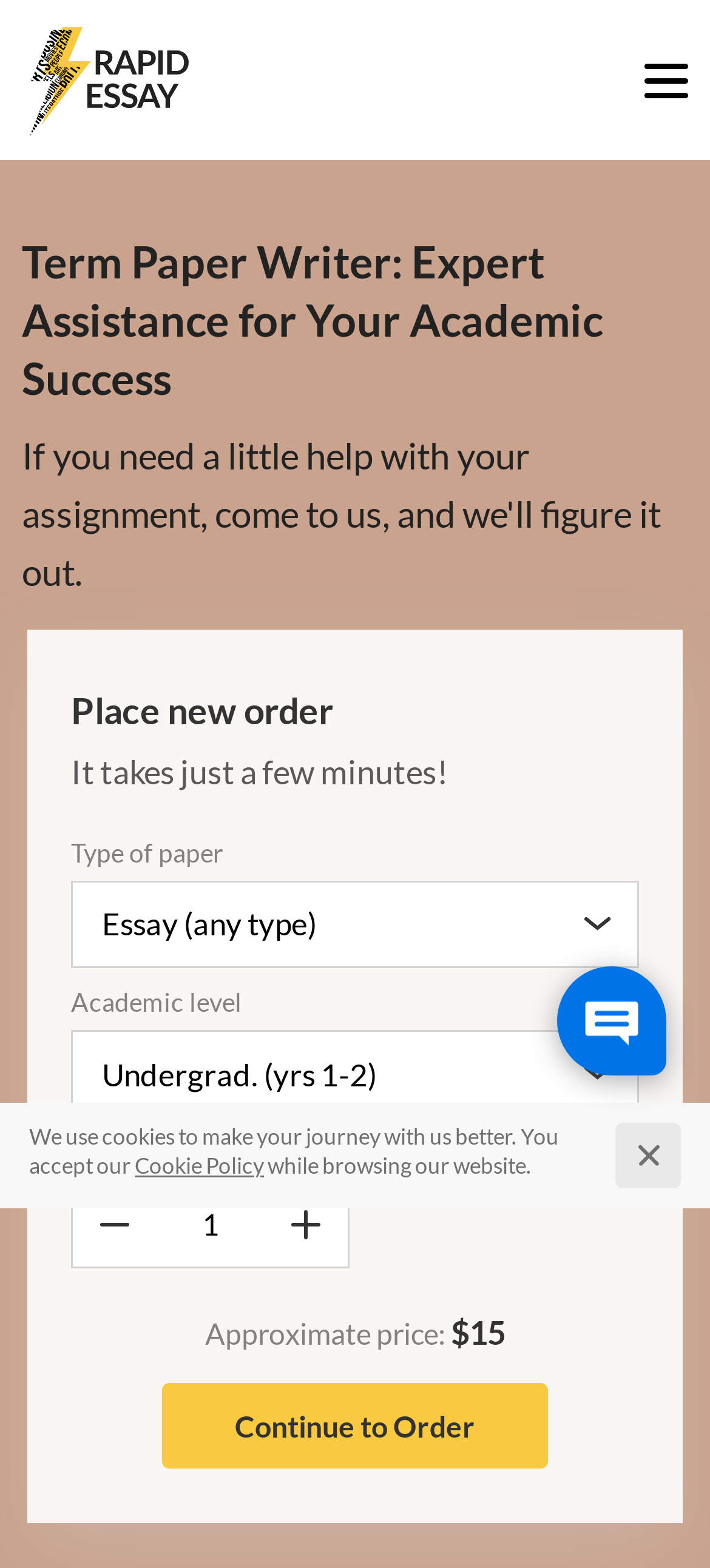What is the academic level options?
Please use the visual content to give a single word or phrase answer.

Unknown